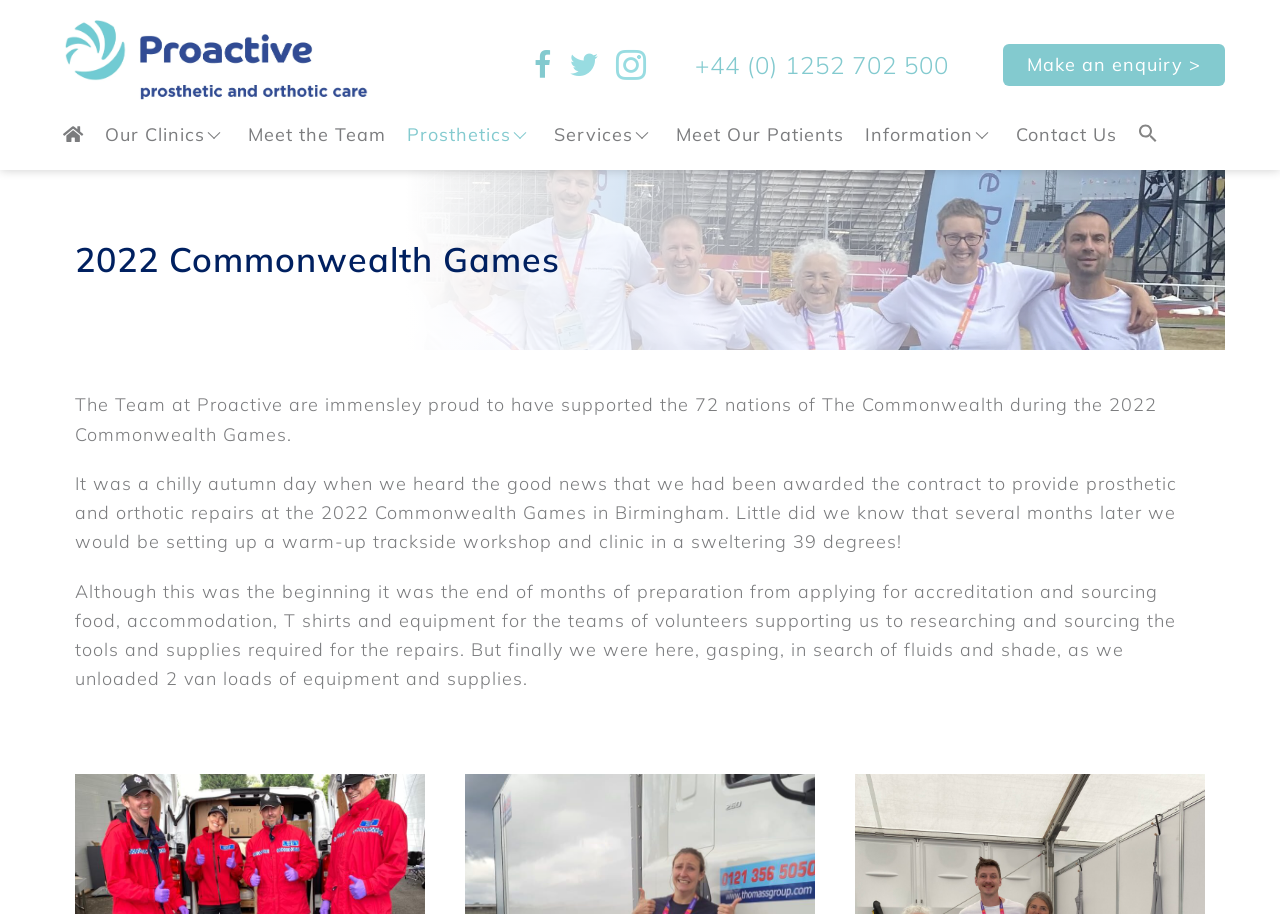Calculate the bounding box coordinates of the UI element given the description: "Our Clinics".

[0.076, 0.121, 0.184, 0.175]